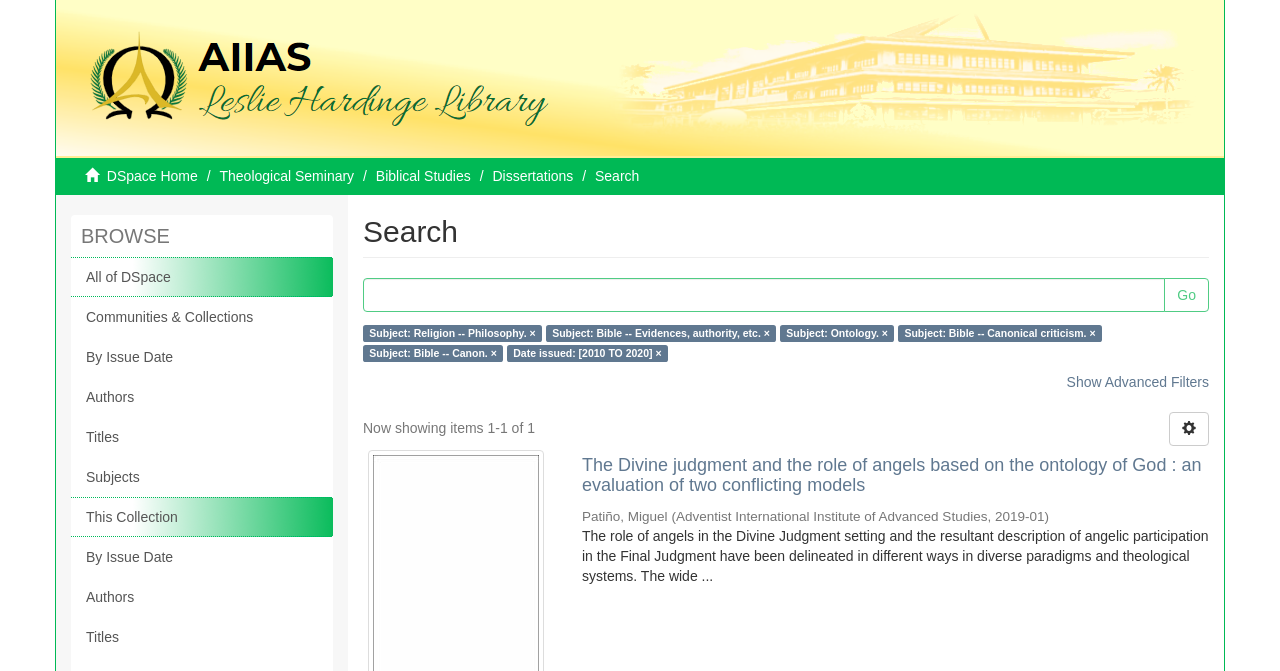Kindly determine the bounding box coordinates for the clickable area to achieve the given instruction: "Browse by Subjects".

[0.055, 0.681, 0.26, 0.741]